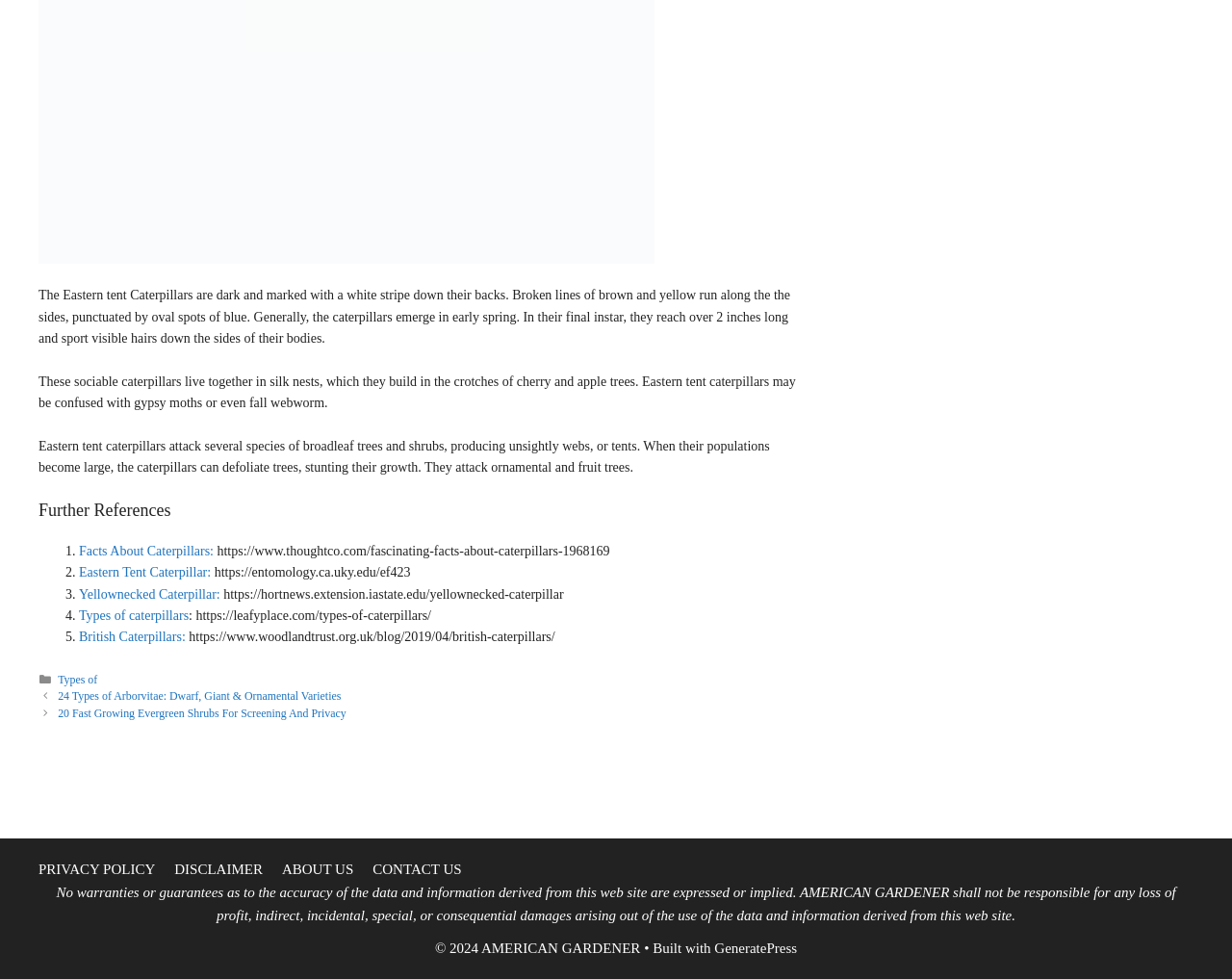Give a one-word or one-phrase response to the question: 
What type of trees do Eastern tent caterpillars attack?

Broadleaf trees and shrubs